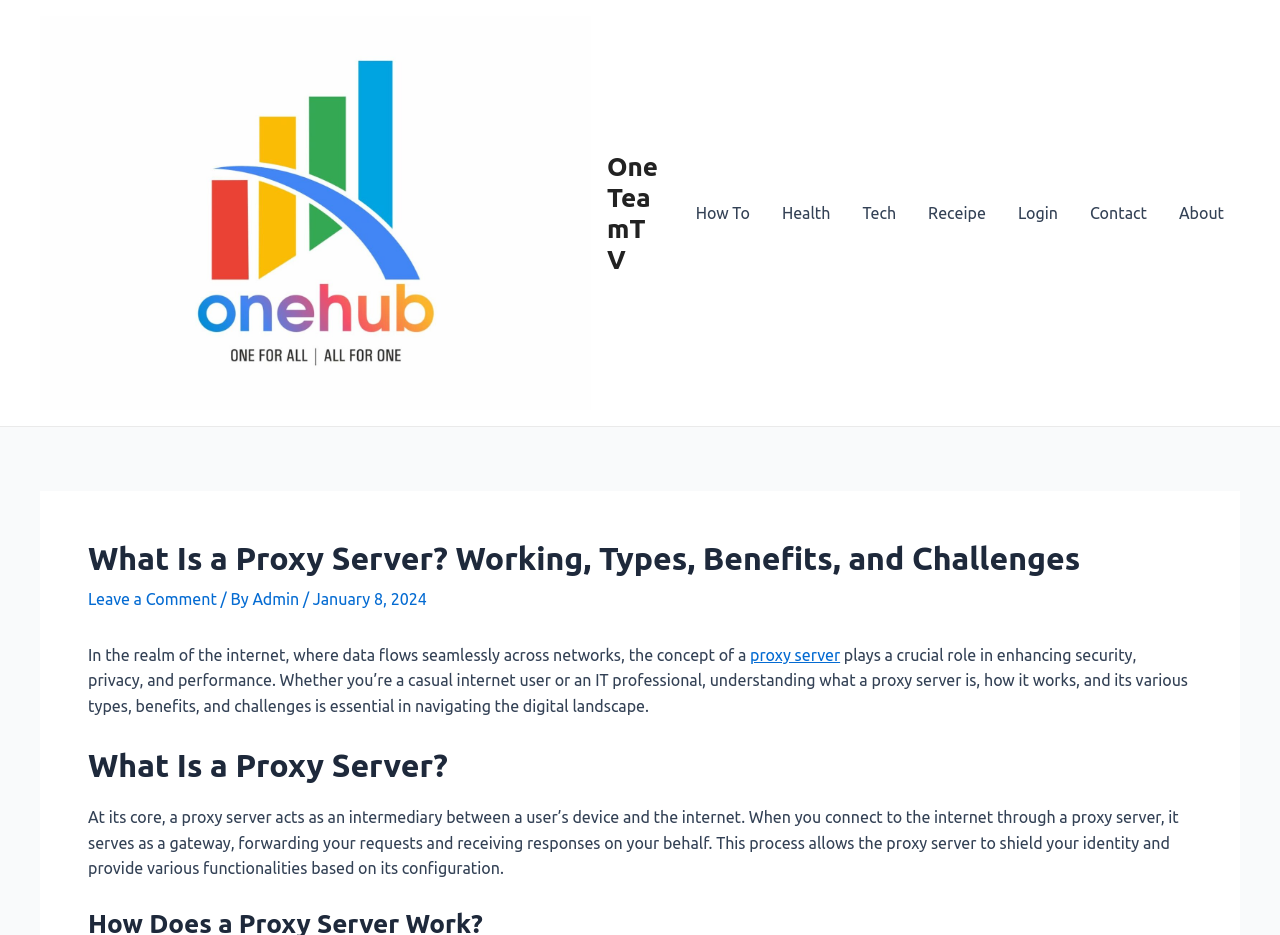Determine the bounding box coordinates of the region to click in order to accomplish the following instruction: "Navigate to the How To page". Provide the coordinates as four float numbers between 0 and 1, specifically [left, top, right, bottom].

[0.531, 0.185, 0.598, 0.271]